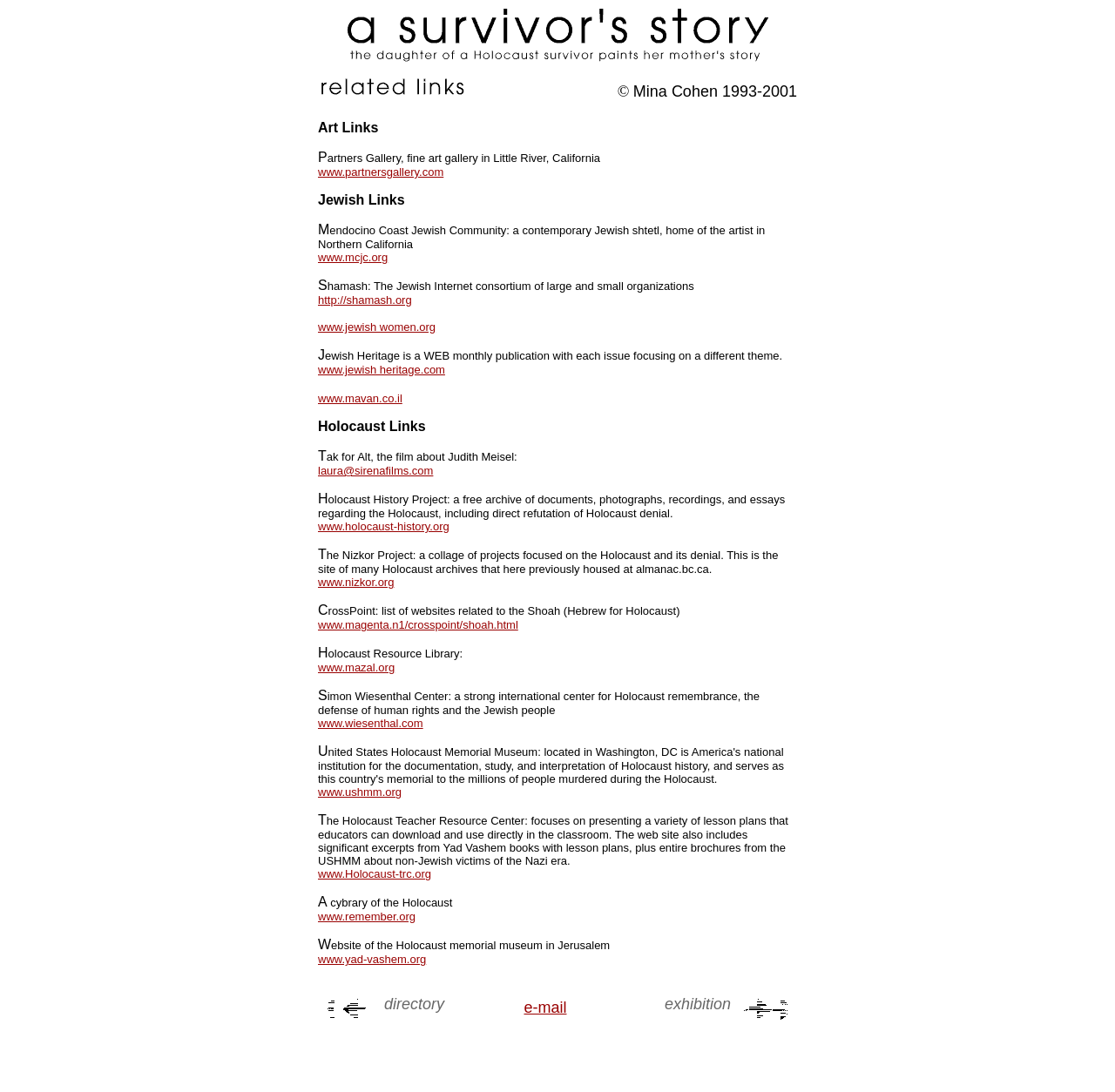Could you find the bounding box coordinates of the clickable area to complete this instruction: "View June Special"?

None